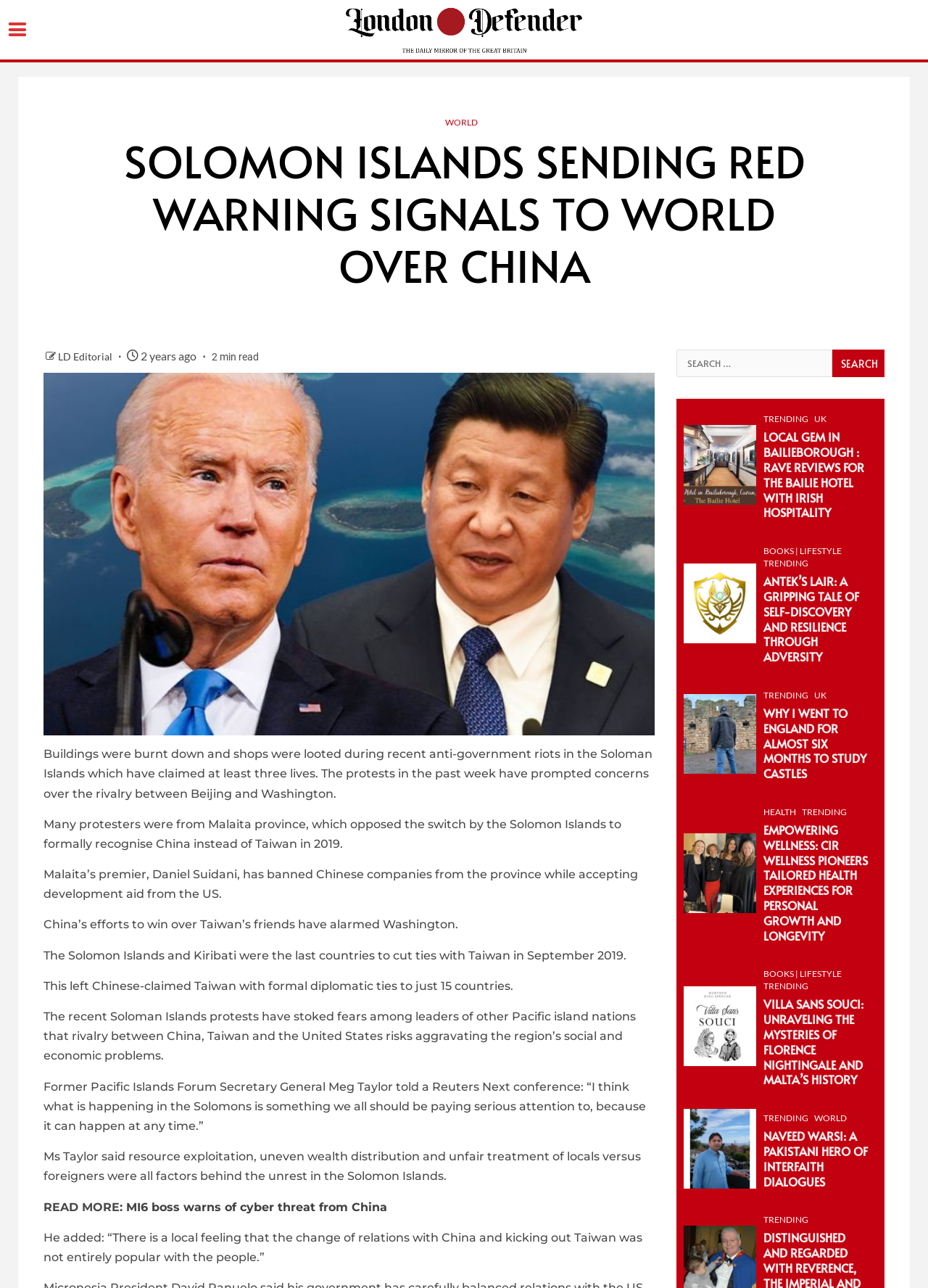What is the topic of the main article?
Based on the screenshot, give a detailed explanation to answer the question.

The main article is about the recent anti-government riots in the Solomon Islands, which have claimed at least three lives, and the rivalry between Beijing and Washington.